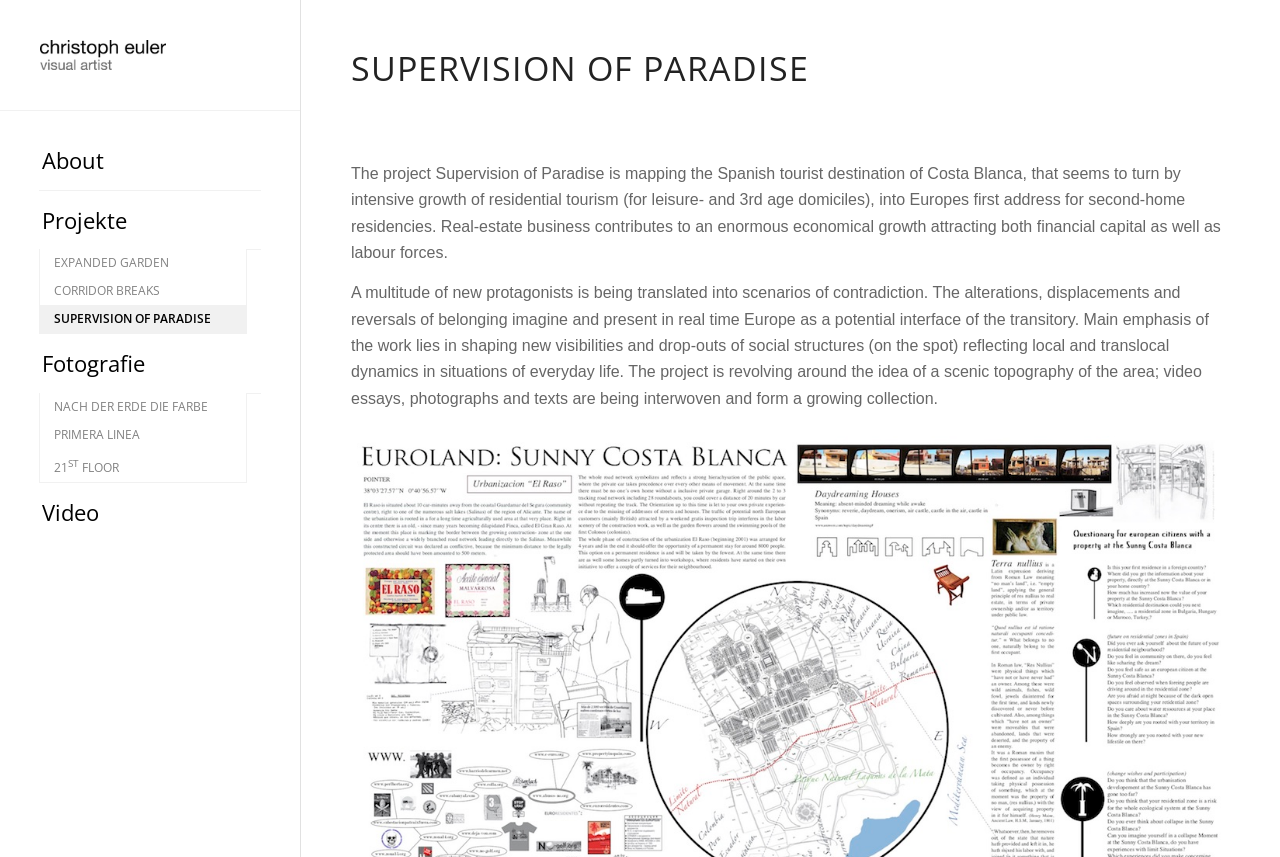Please specify the bounding box coordinates of the area that should be clicked to accomplish the following instruction: "Watch the 'Video' content". The coordinates should consist of four float numbers between 0 and 1, i.e., [left, top, right, bottom].

[0.03, 0.563, 0.204, 0.632]